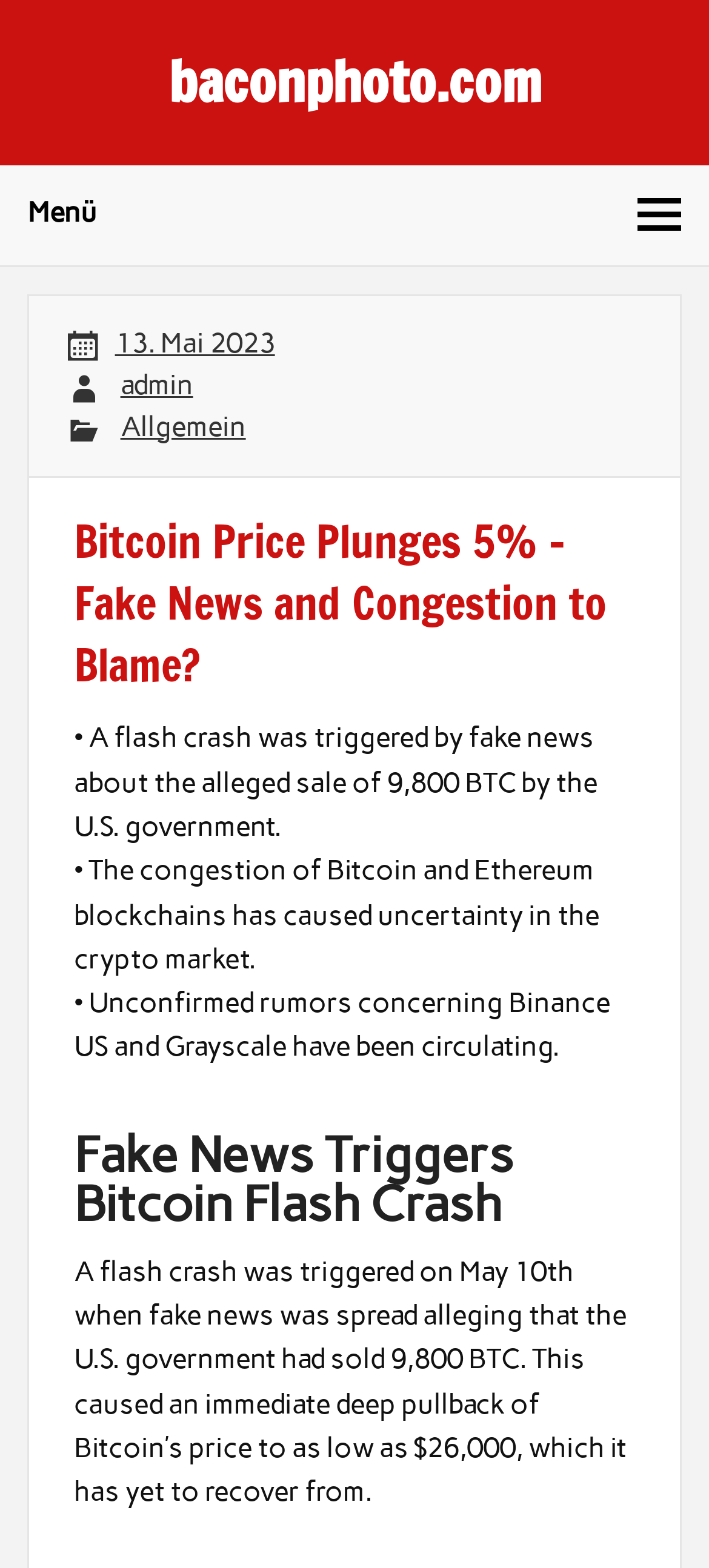Respond with a single word or short phrase to the following question: 
What is the name of the exchange mentioned in the article?

Binance US